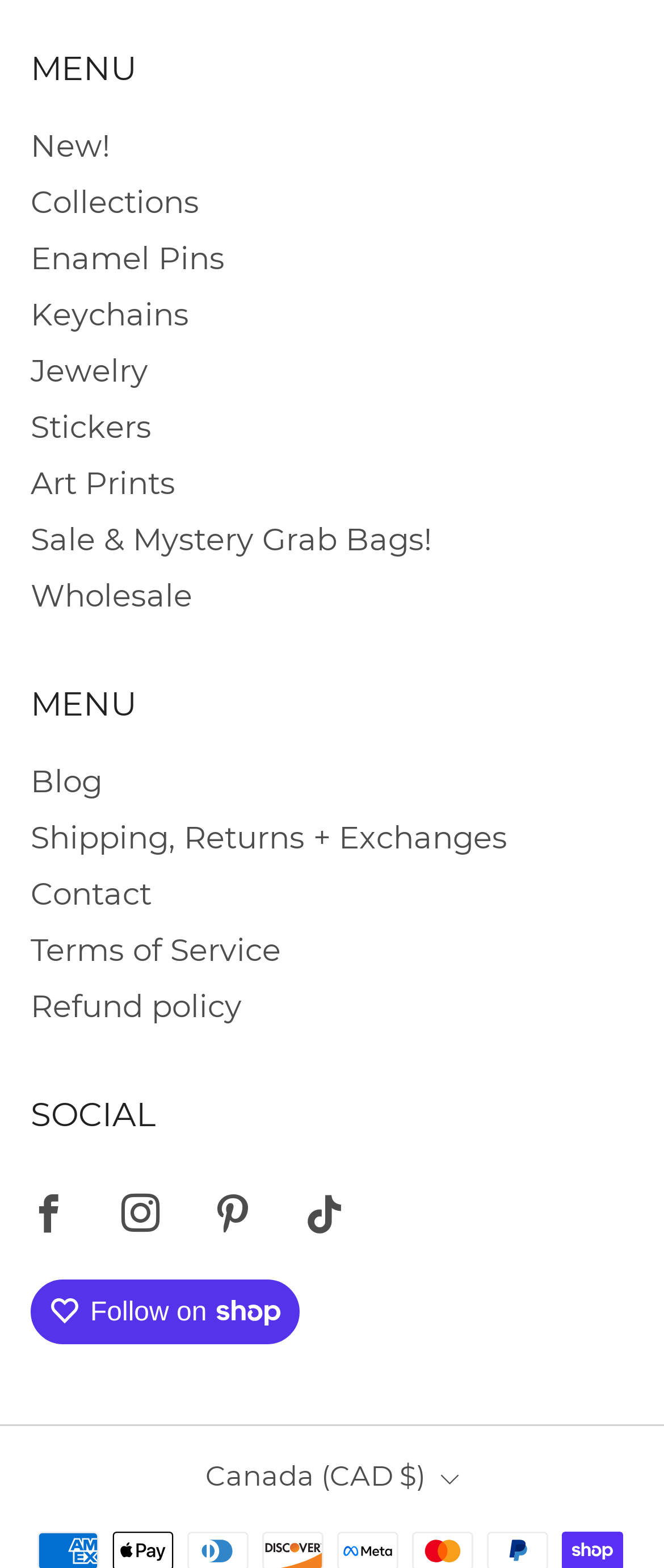Find the bounding box coordinates for the UI element that matches this description: "Blog".

[0.046, 0.487, 0.154, 0.511]